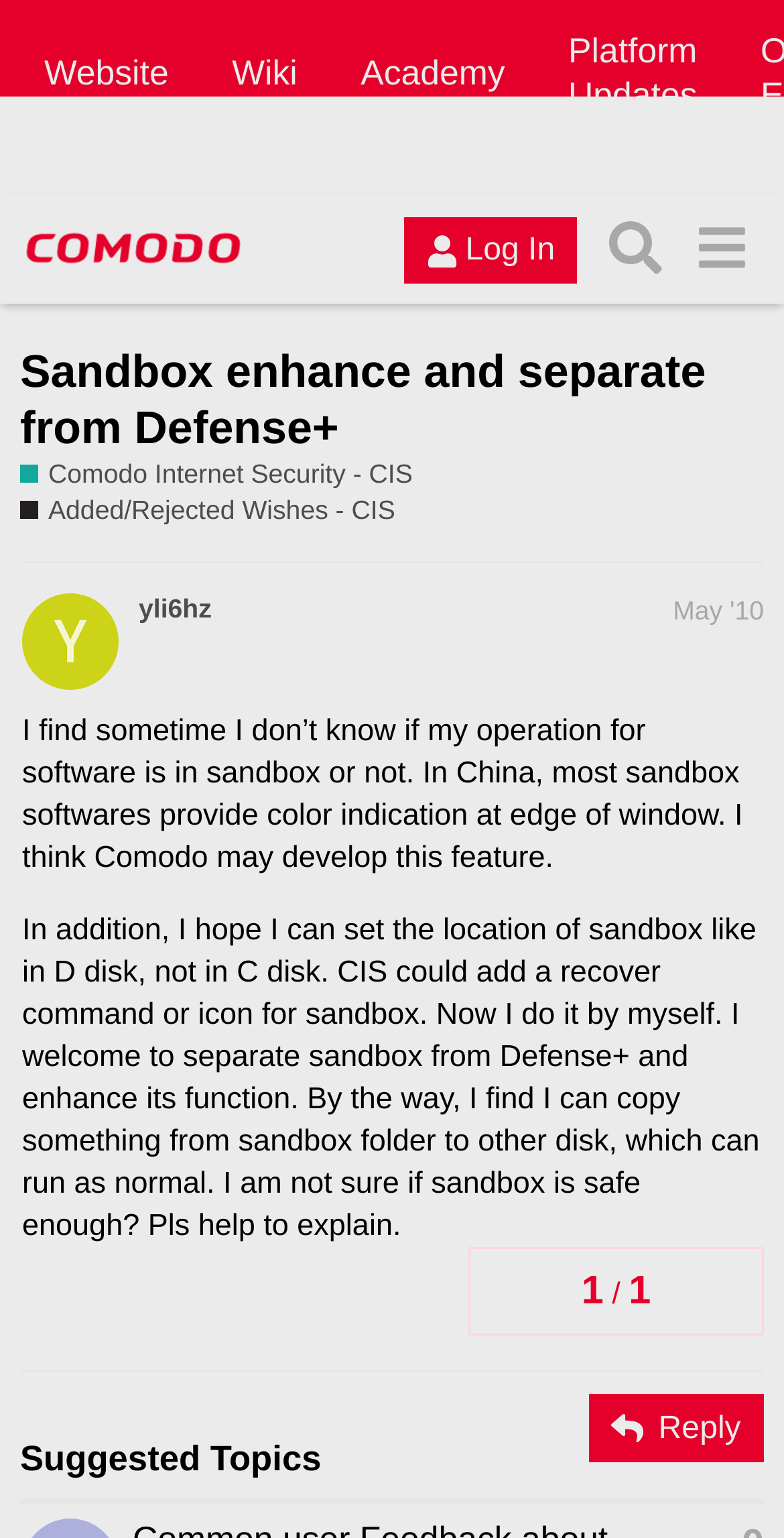Determine the main headline from the webpage and extract its text.

Sandbox enhance and separate from Defense+